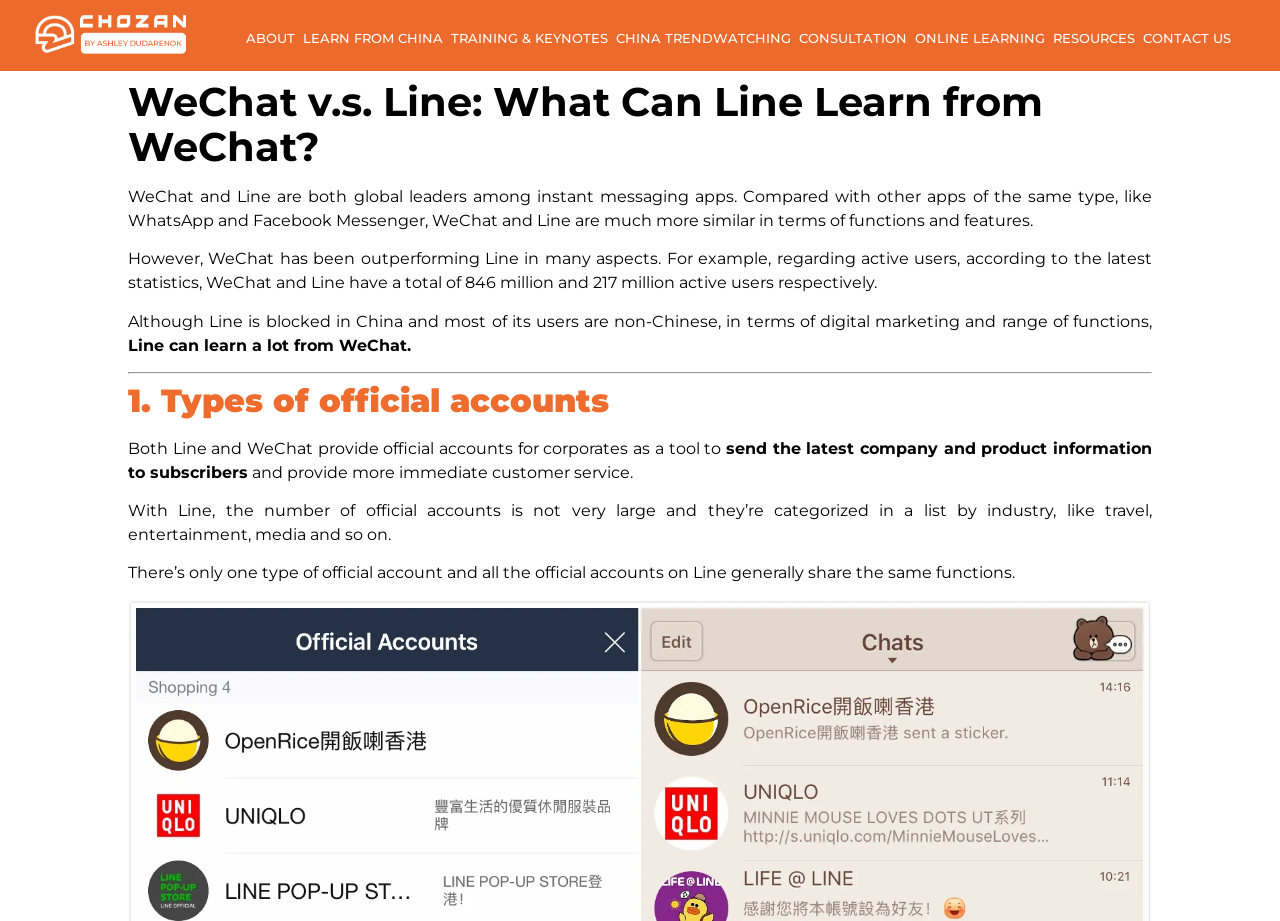Identify the bounding box coordinates for the element that needs to be clicked to fulfill this instruction: "Click the link to learn more about WeChat". Provide the coordinates in the format of four float numbers between 0 and 1: [left, top, right, bottom].

[0.027, 0.016, 0.145, 0.059]